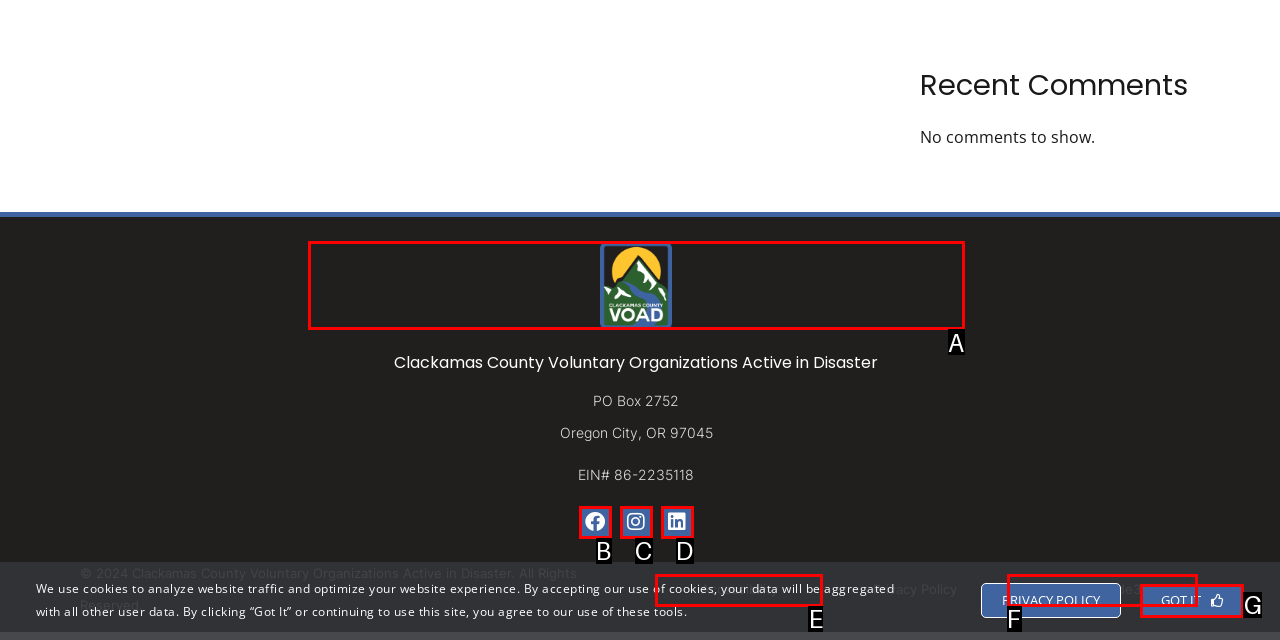Examine the description: Linkedin and indicate the best matching option by providing its letter directly from the choices.

D